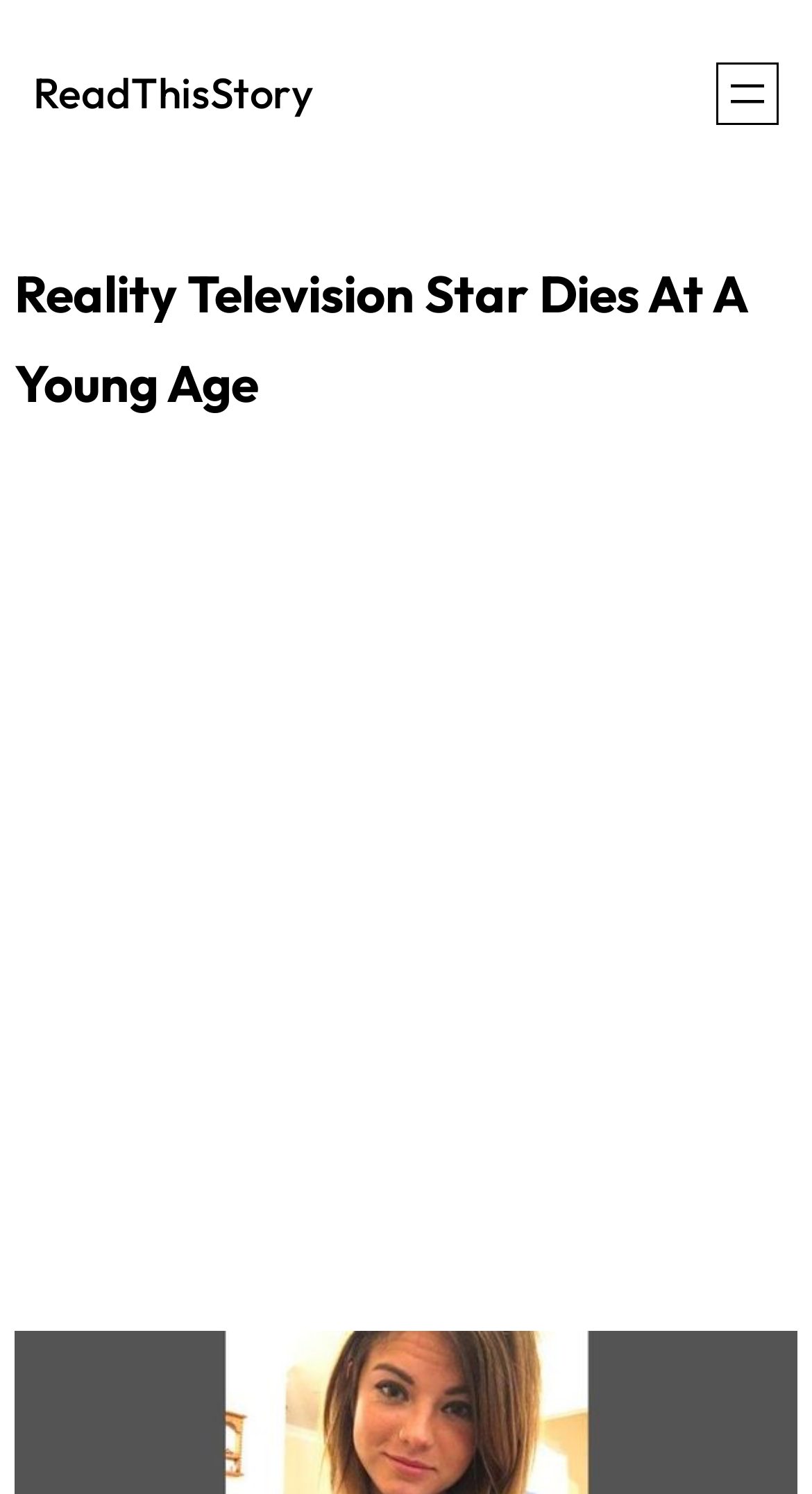Using the provided element description, identify the bounding box coordinates as (top-left x, top-left y, bottom-right x, bottom-right y). Ensure all values are between 0 and 1. Description: Week Ending April 6

None